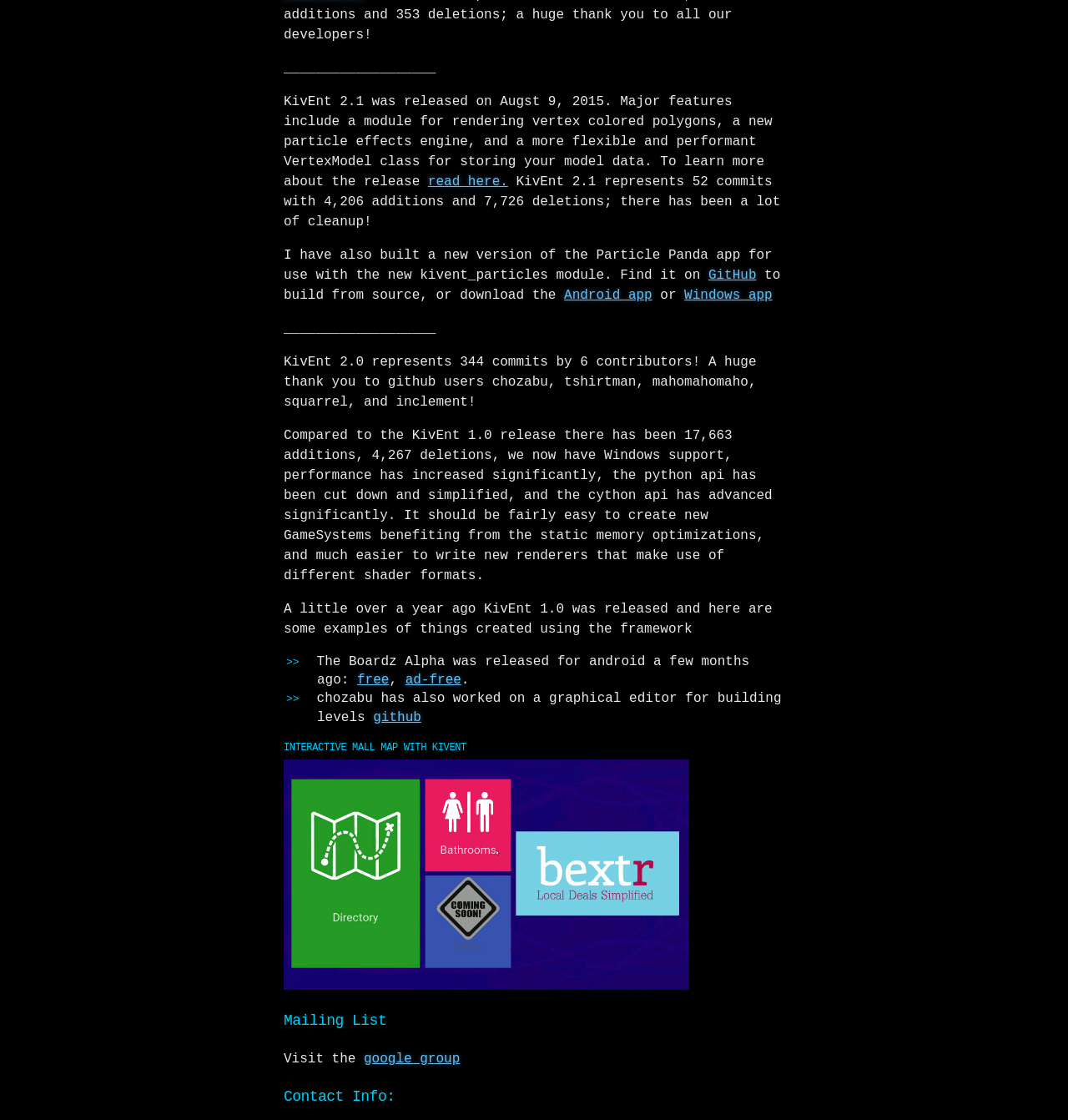Determine the bounding box coordinates for the area that needs to be clicked to fulfill this task: "download the Windows app". The coordinates must be given as four float numbers between 0 and 1, i.e., [left, top, right, bottom].

[0.641, 0.257, 0.723, 0.27]